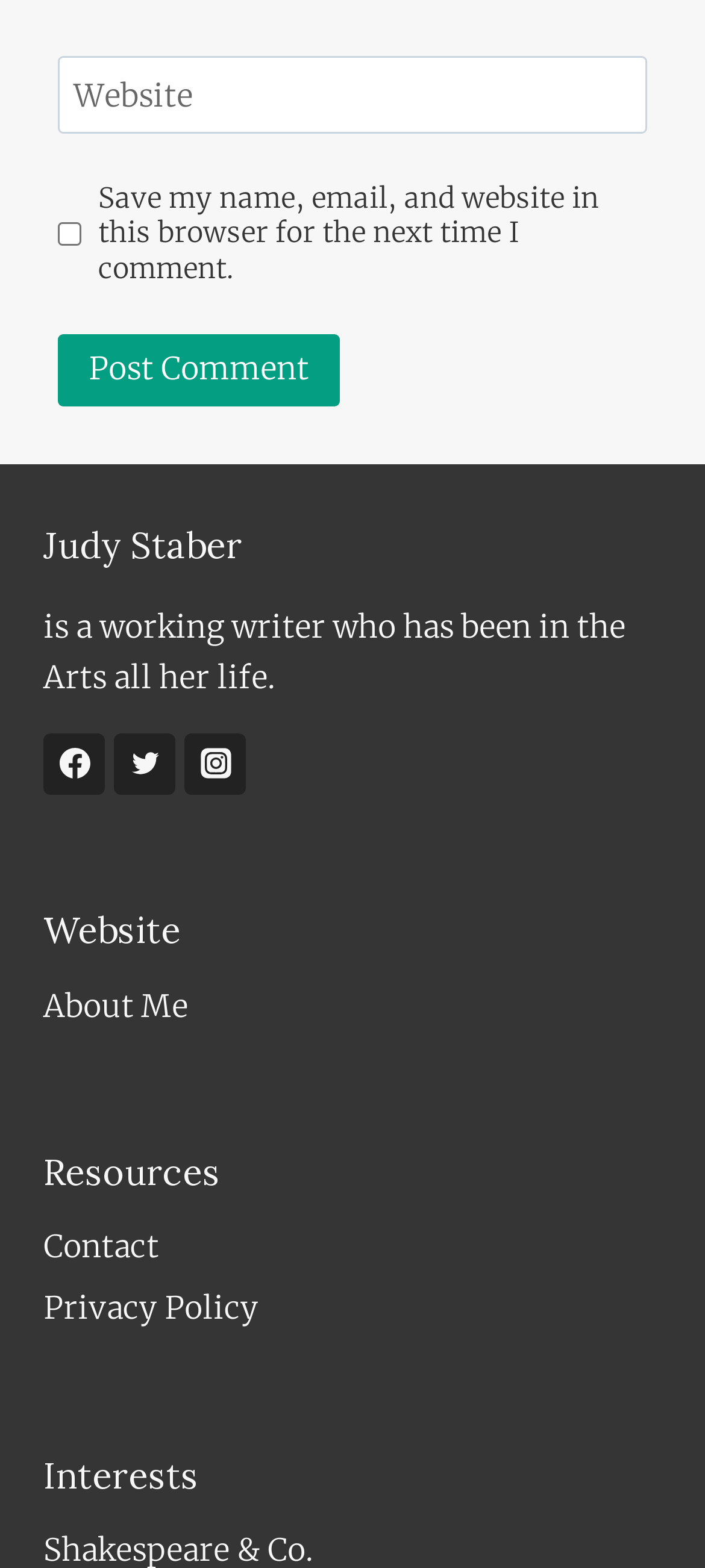Please identify the bounding box coordinates of the element that needs to be clicked to execute the following command: "Go to About Me". Provide the bounding box using four float numbers between 0 and 1, formatted as [left, top, right, bottom].

[0.062, 0.622, 0.938, 0.661]